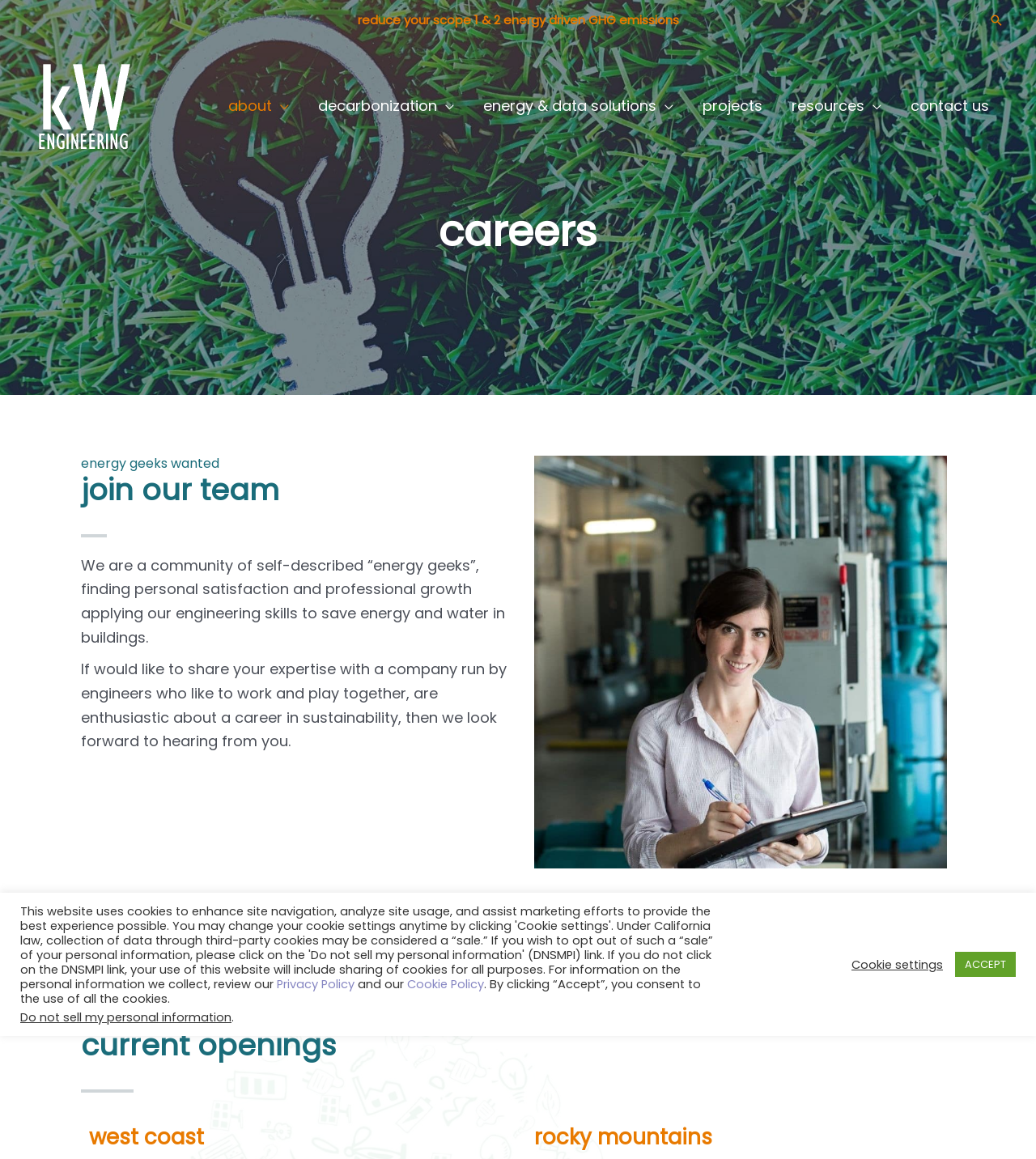Please specify the bounding box coordinates of the area that should be clicked to accomplish the following instruction: "View current openings". The coordinates should consist of four float numbers between 0 and 1, i.e., [left, top, right, bottom].

[0.078, 0.886, 0.922, 0.919]